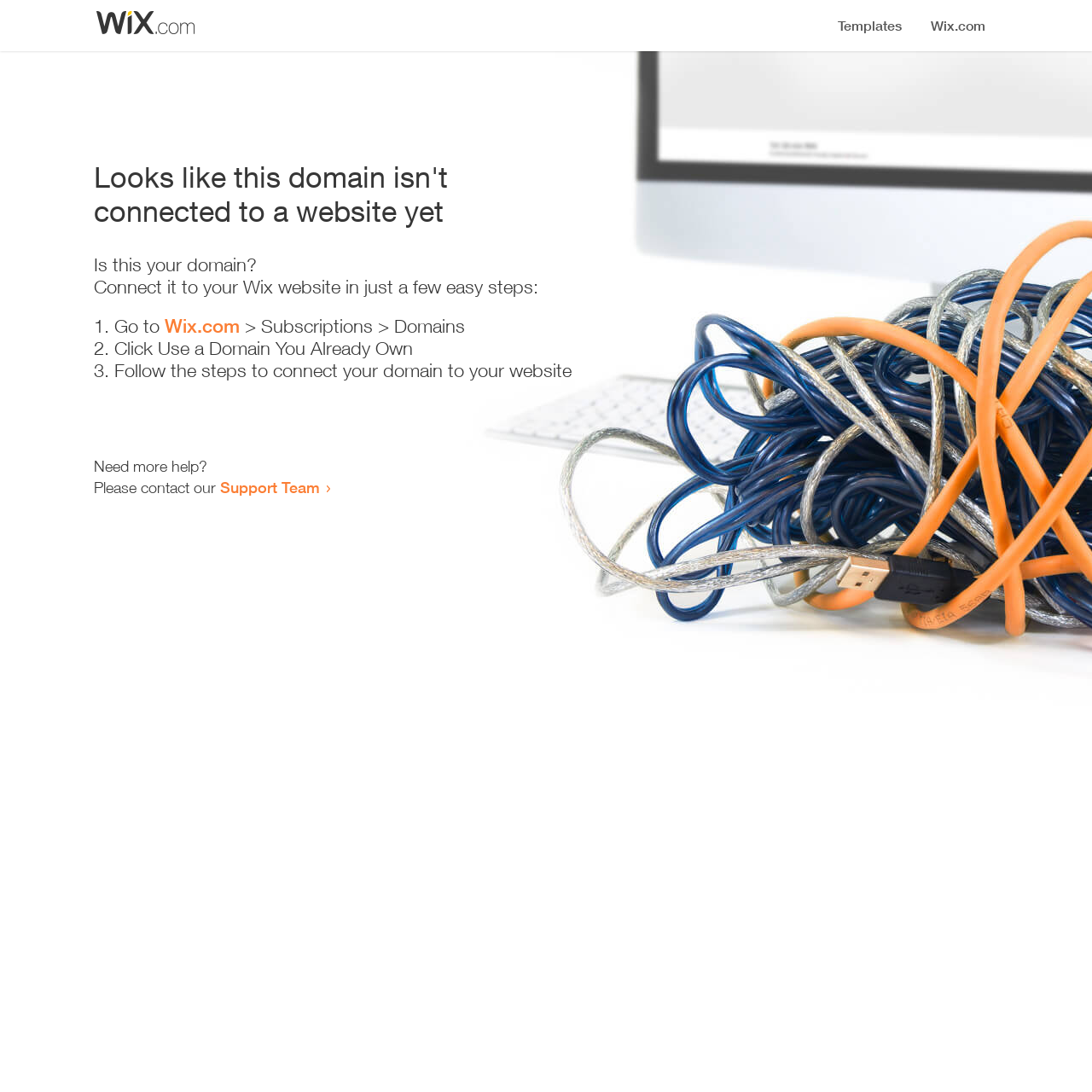Please answer the following question using a single word or phrase: 
What is the first step to connect the domain?

Go to Wix.com